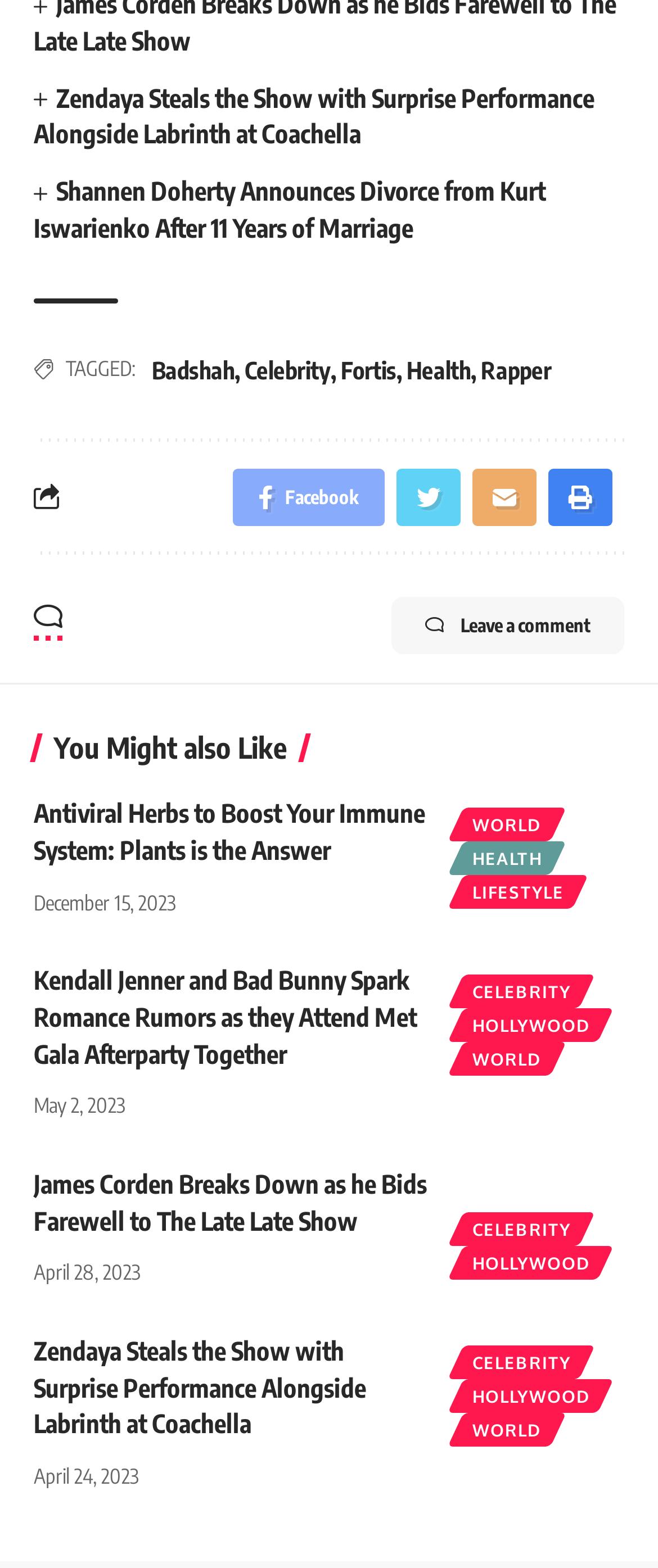Determine the bounding box coordinates for the clickable element required to fulfill the instruction: "Follow the link to learn about antiviral herbs for immune system". Provide the coordinates as four float numbers between 0 and 1, i.e., [left, top, right, bottom].

[0.051, 0.508, 0.654, 0.555]